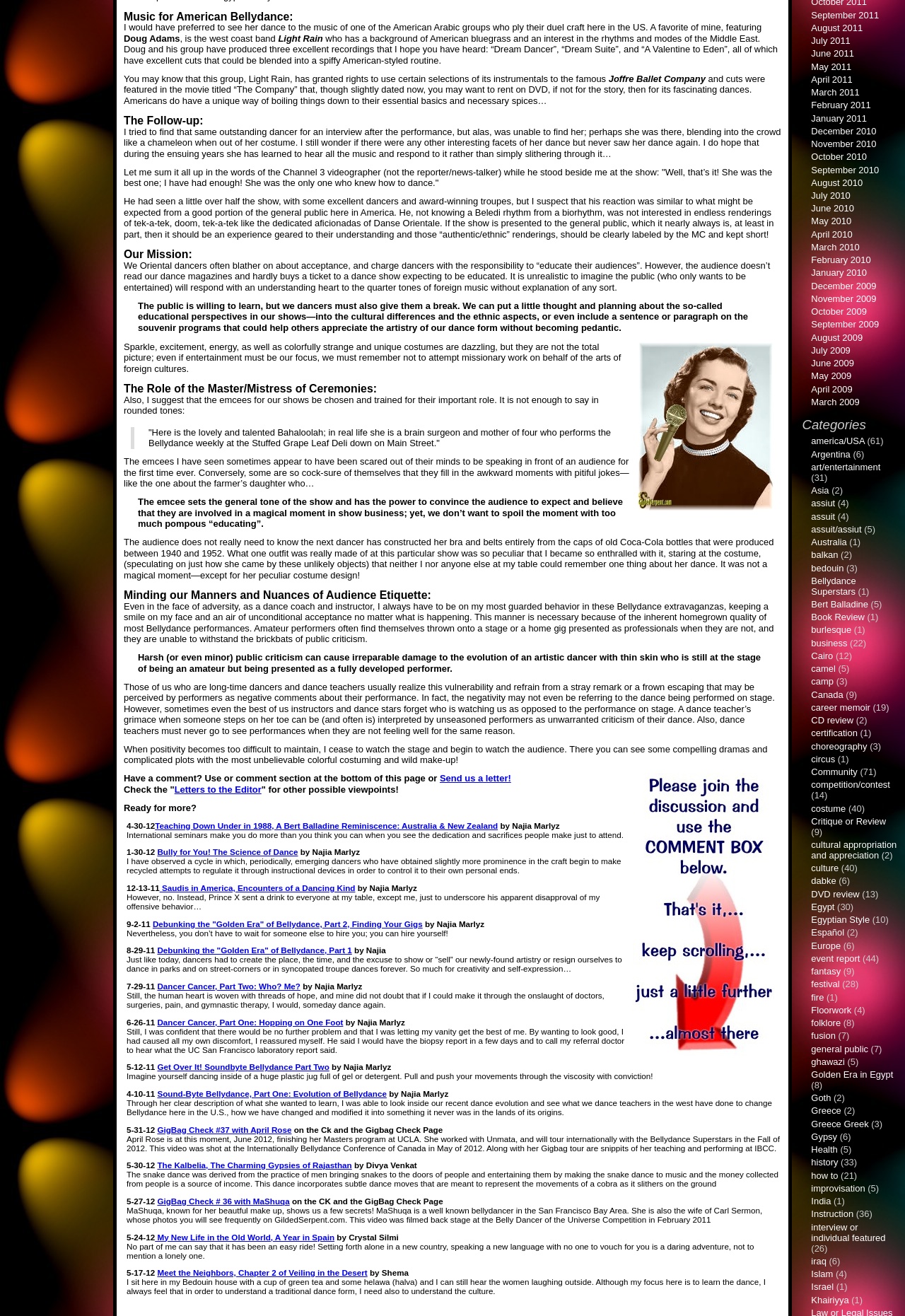Can you find the bounding box coordinates of the area I should click to execute the following instruction: "Use the comment box"?

[0.699, 0.587, 0.855, 0.802]